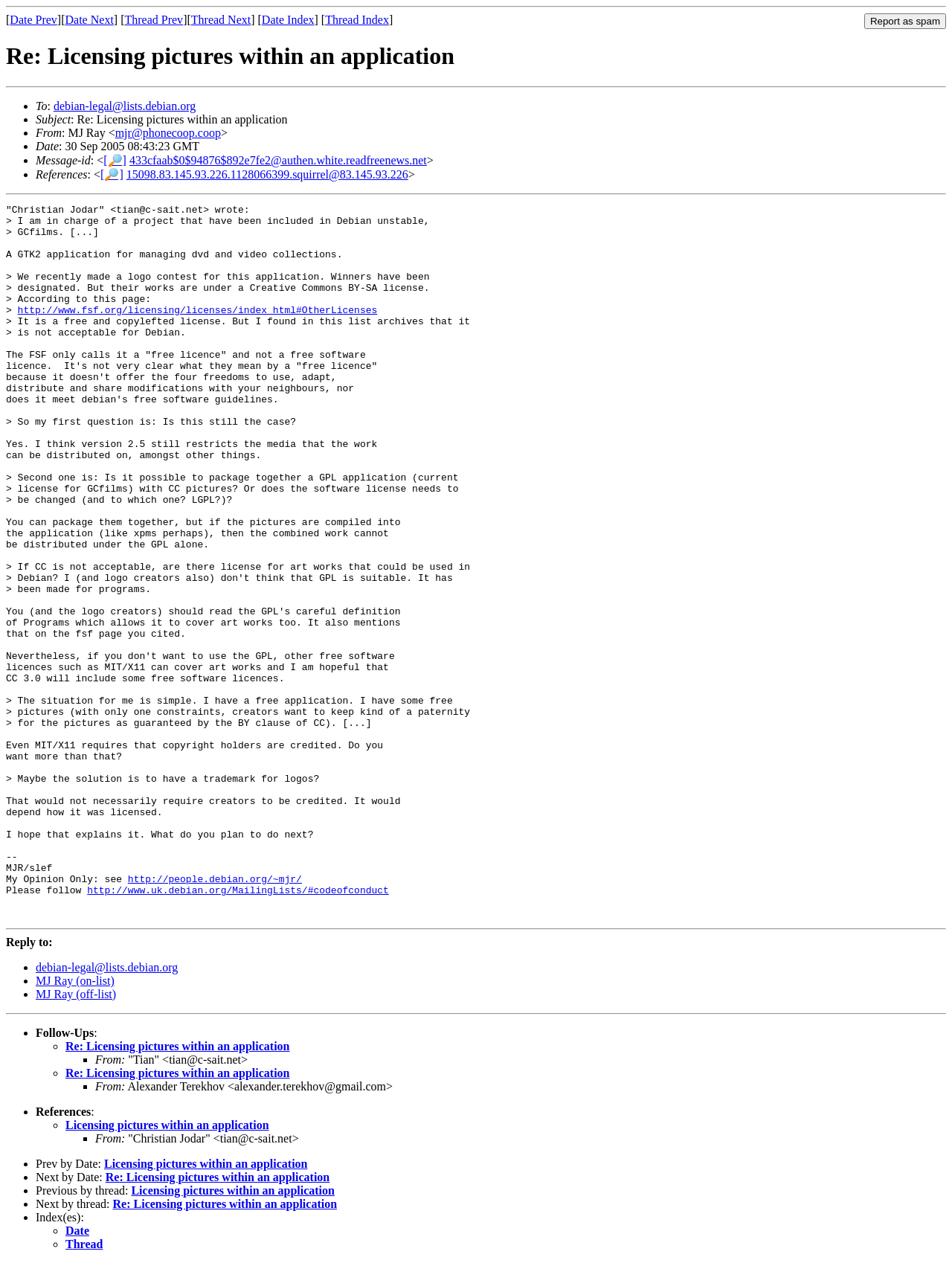Deliver a detailed narrative of the webpage's visual and textual elements.

This webpage is a discussion forum thread about licensing pictures within an application. At the top, there is a horizontal separator, followed by a button to report the thread as spam and several links to navigate through the thread, including "Date Prev", "Date Next", "Thread Prev", "Thread Next", "Date Index", and "Thread Index". 

Below these links, there is a heading that displays the title of the thread, "Re: Licensing pictures within an application". Another horizontal separator follows, and then a list of details about the thread, including the sender's email address, the subject, the date, and the message ID. 

The main content of the thread is a discussion between several users, including "Christian Jodar" and "MJ Ray", about the licensing of pictures within an application. The discussion includes several paragraphs of text, with links to external resources, such as the FSF website. 

At the bottom of the page, there are several options to reply to the thread, including links to reply to the entire list or to individual users. There are also links to follow-ups and references to other threads. The page ends with a horizontal separator.